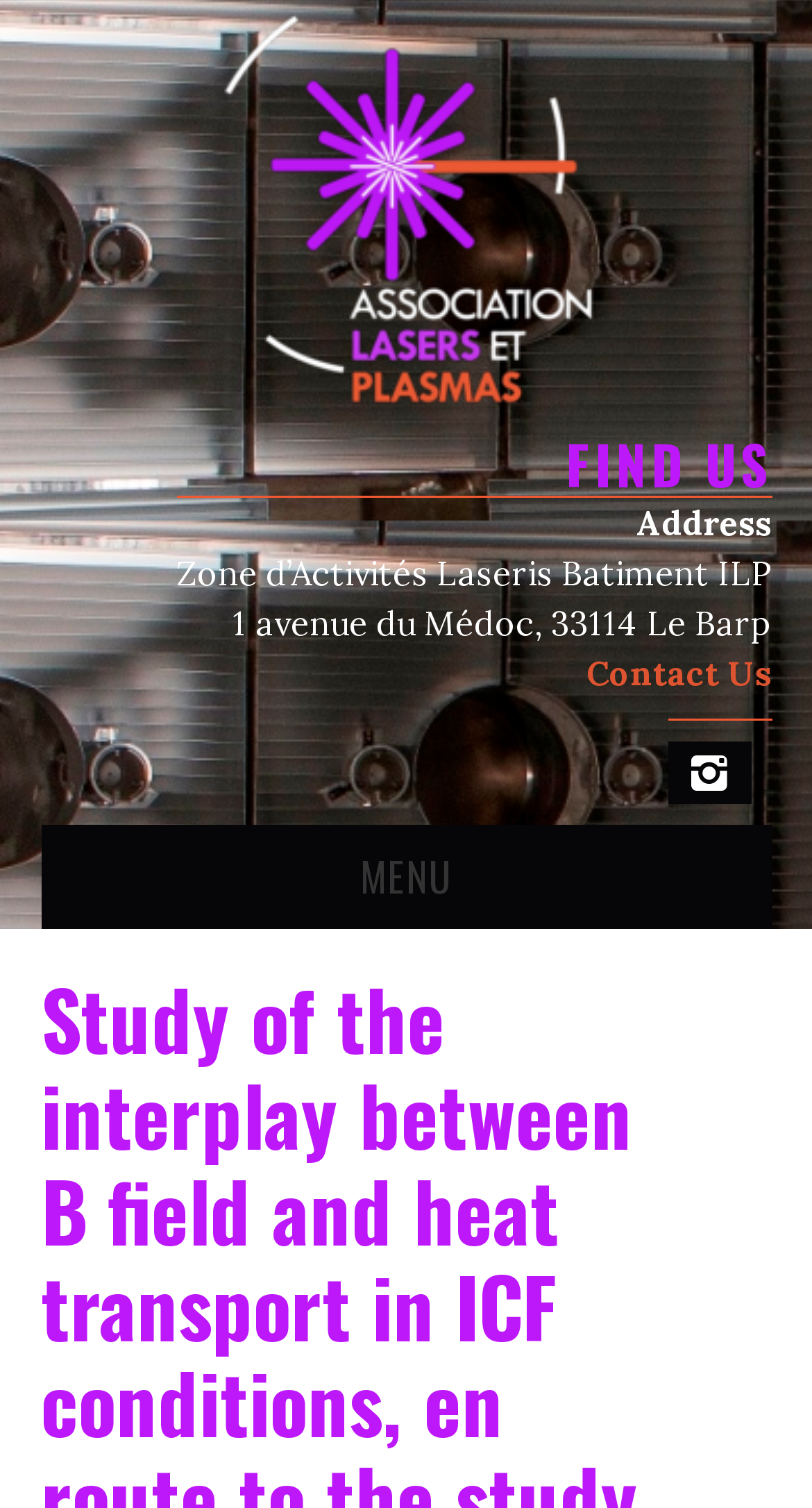Please identify the bounding box coordinates of the element's region that I should click in order to complete the following instruction: "View the contact information". The bounding box coordinates consist of four float numbers between 0 and 1, i.e., [left, top, right, bottom].

[0.722, 0.432, 0.95, 0.46]